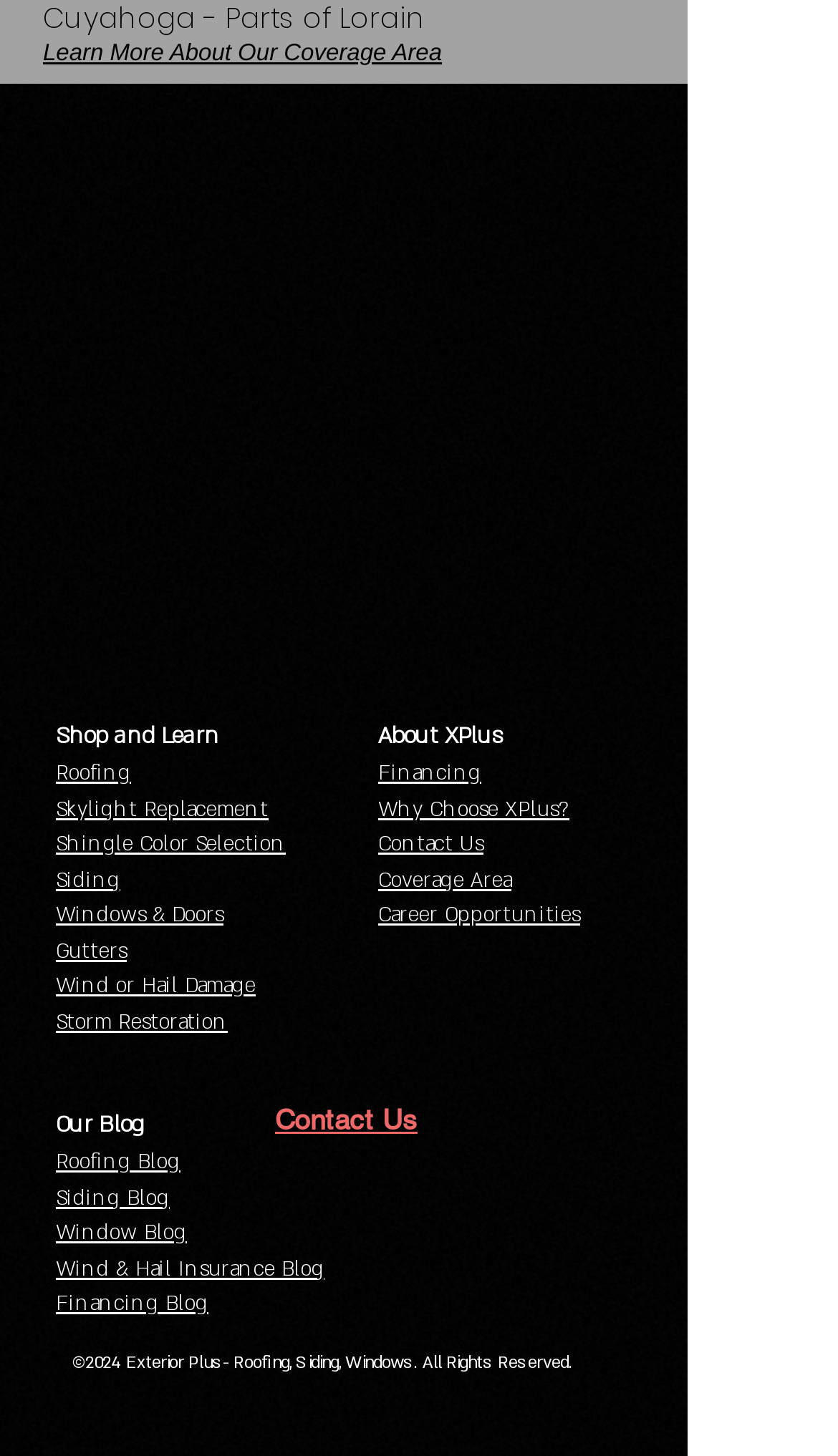Determine the bounding box coordinates of the region to click in order to accomplish the following instruction: "Visit our Facebook page". Provide the coordinates as four float numbers between 0 and 1, specifically [left, top, right, bottom].

[0.331, 0.798, 0.395, 0.835]